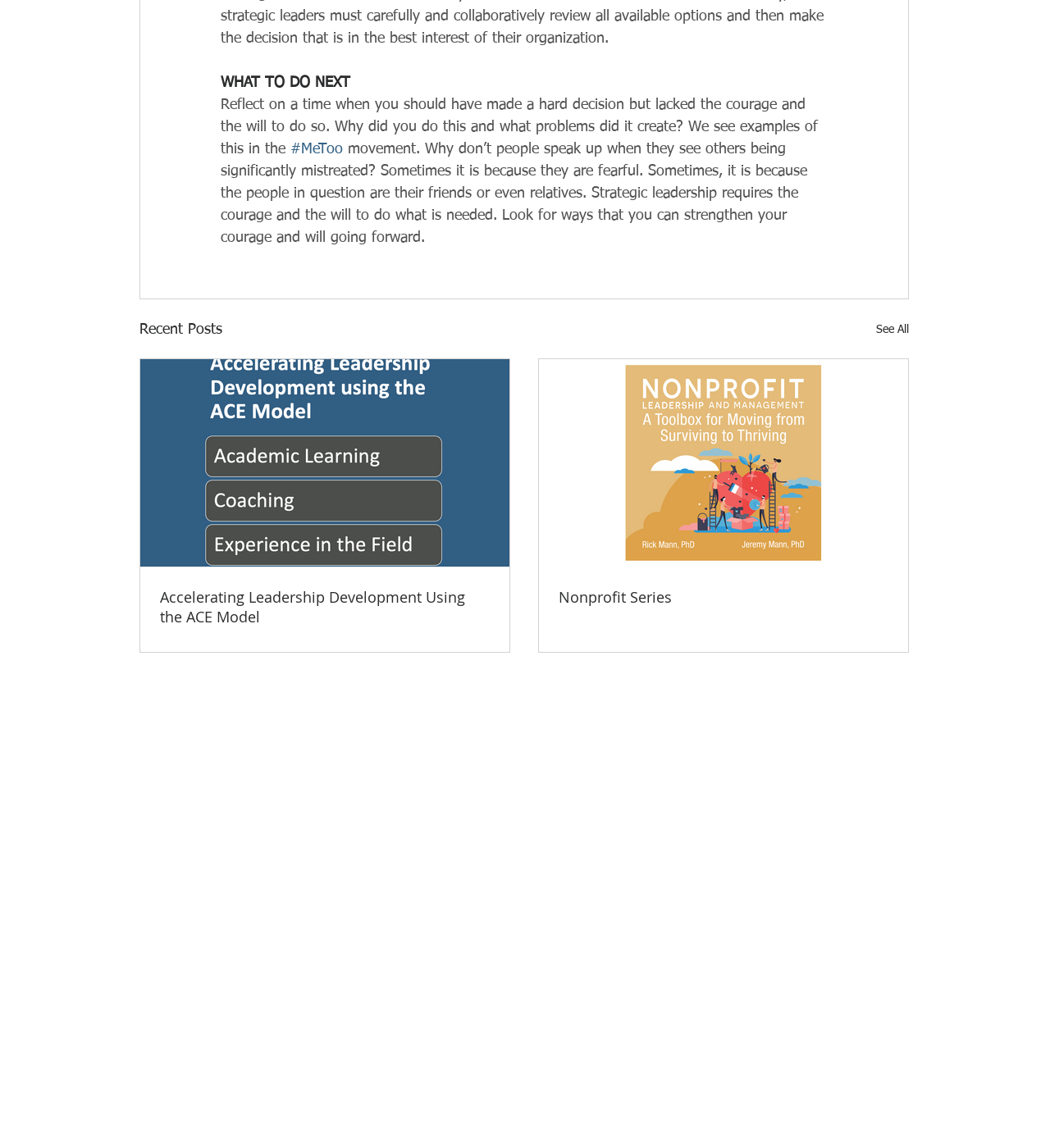Extract the bounding box of the UI element described as: "#MeToo".

[0.277, 0.124, 0.327, 0.137]